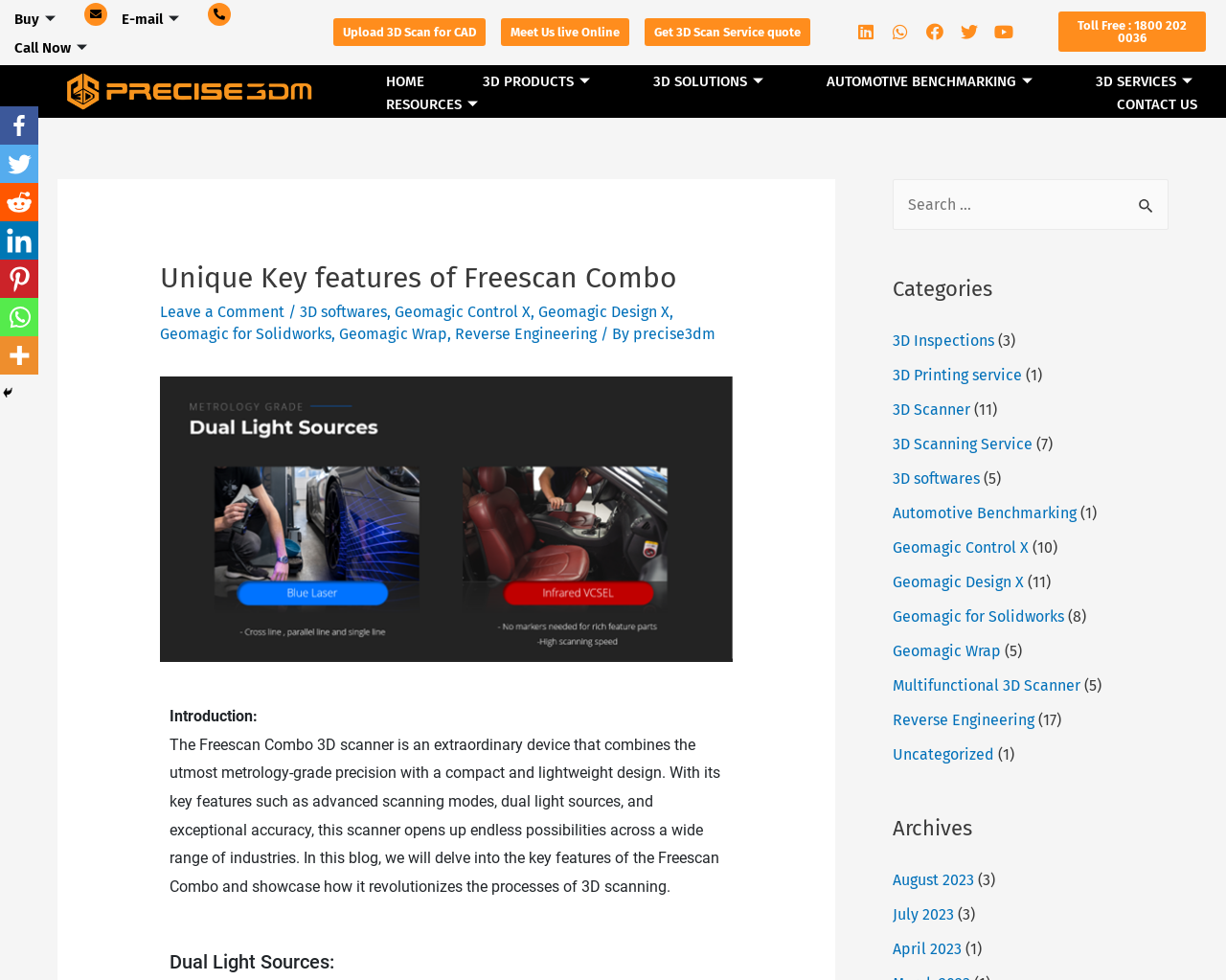Identify the bounding box of the HTML element described as: "August 2023".

[0.728, 0.889, 0.795, 0.907]